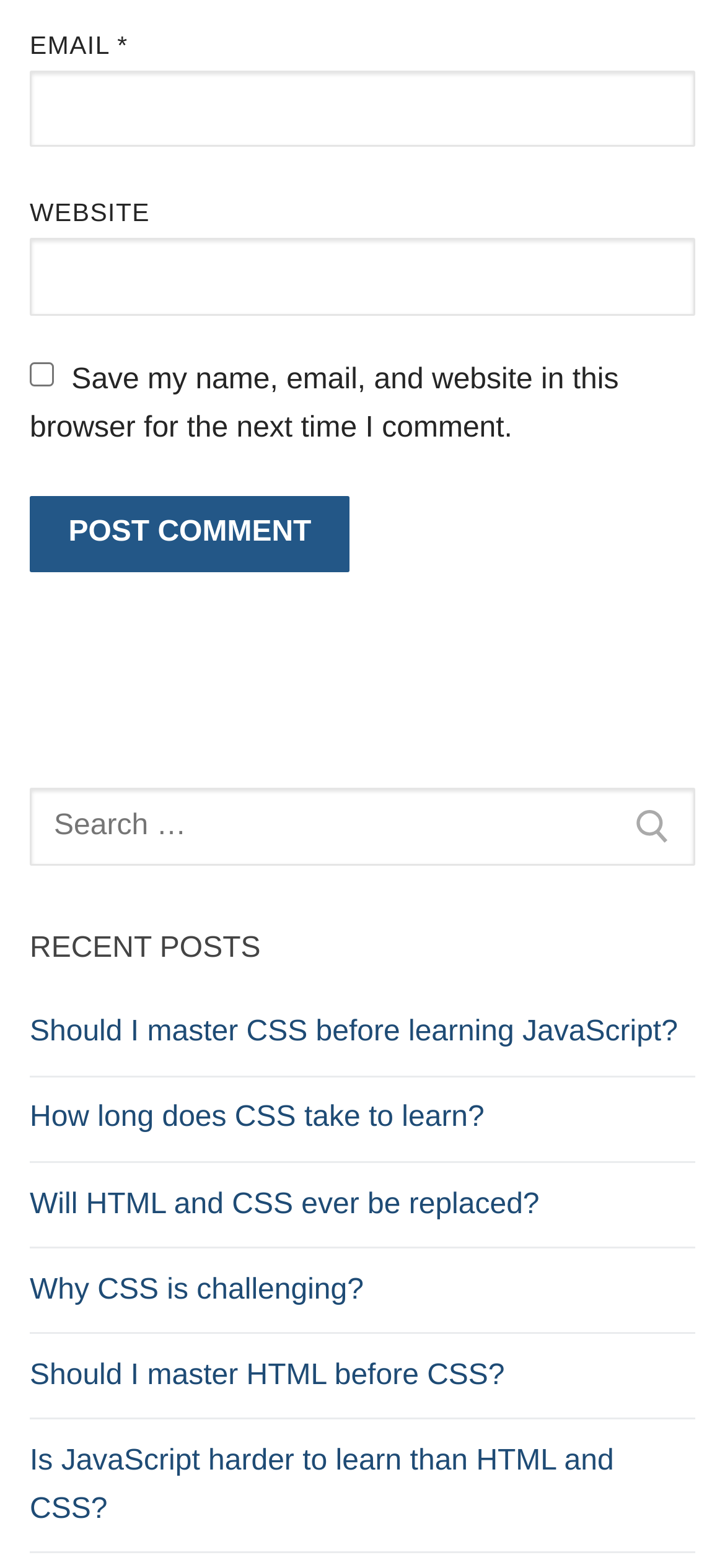Identify the bounding box coordinates of the clickable region to carry out the given instruction: "Post a comment".

[0.041, 0.316, 0.483, 0.365]